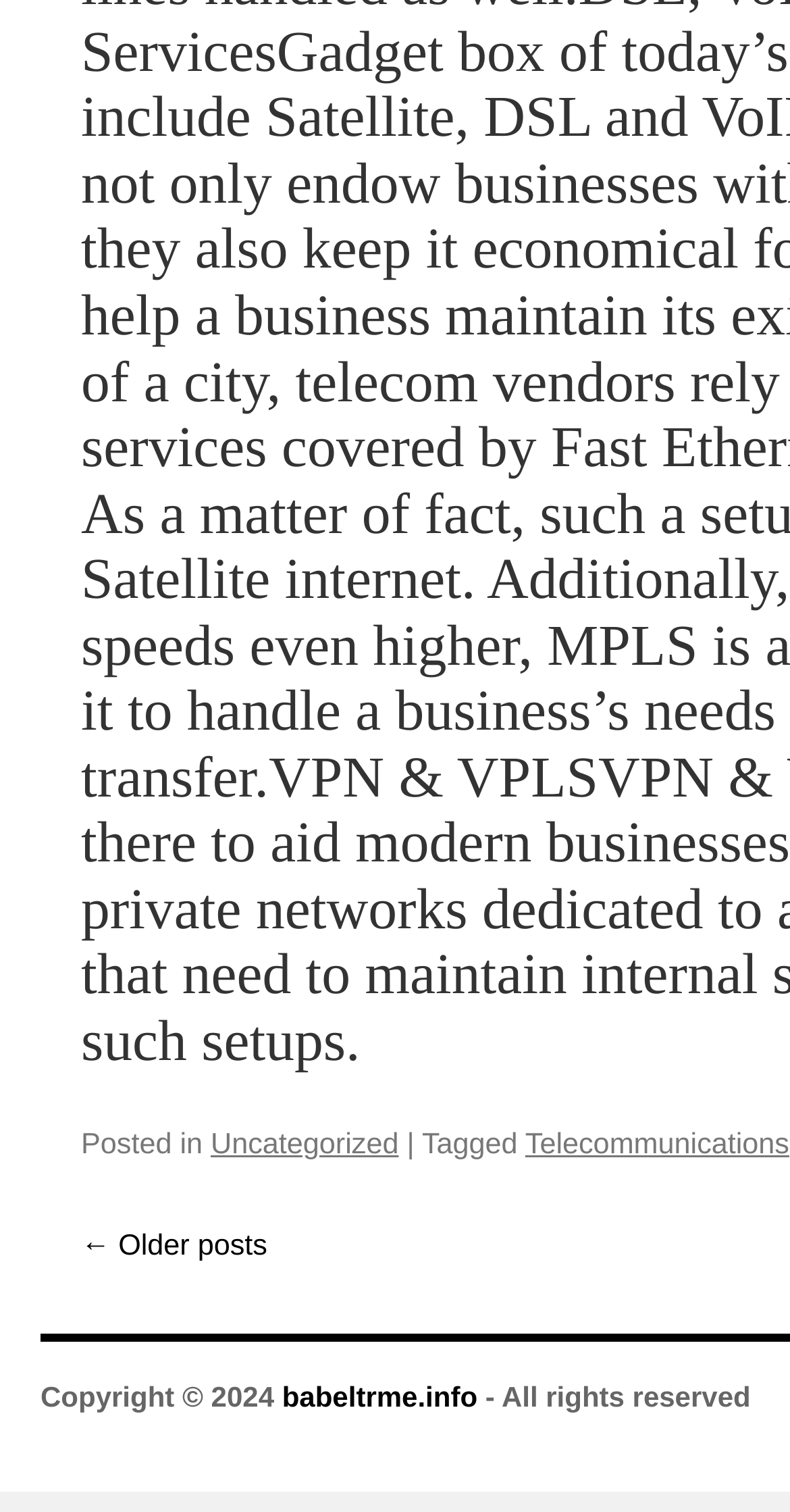What is the category of the post?
Could you give a comprehensive explanation in response to this question?

The category of the post can be found in the link 'Uncategorized' which is located next to the text 'Posted in'.